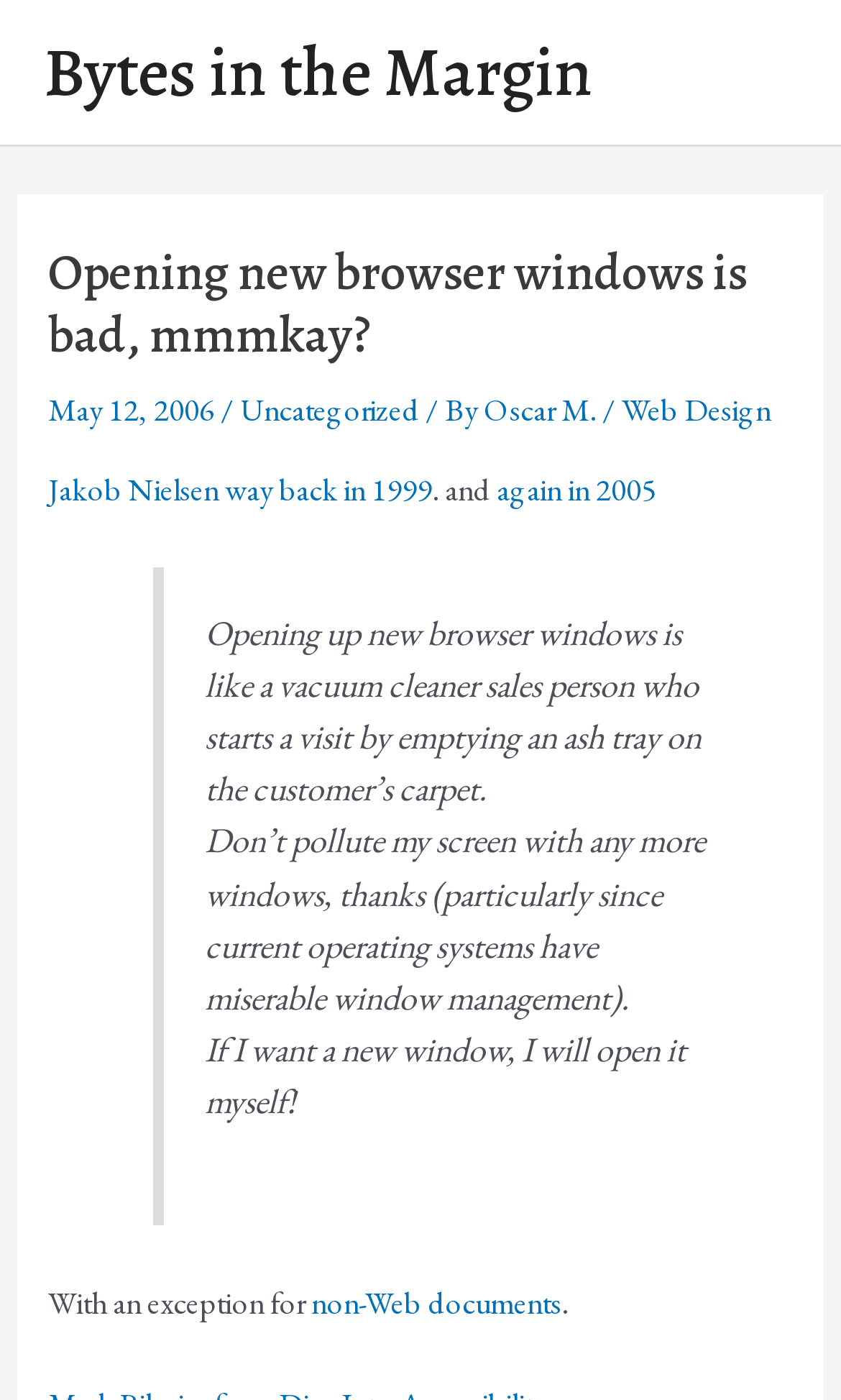Please provide a brief answer to the question using only one word or phrase: 
What is the exception for opening new browser windows?

non-Web documents